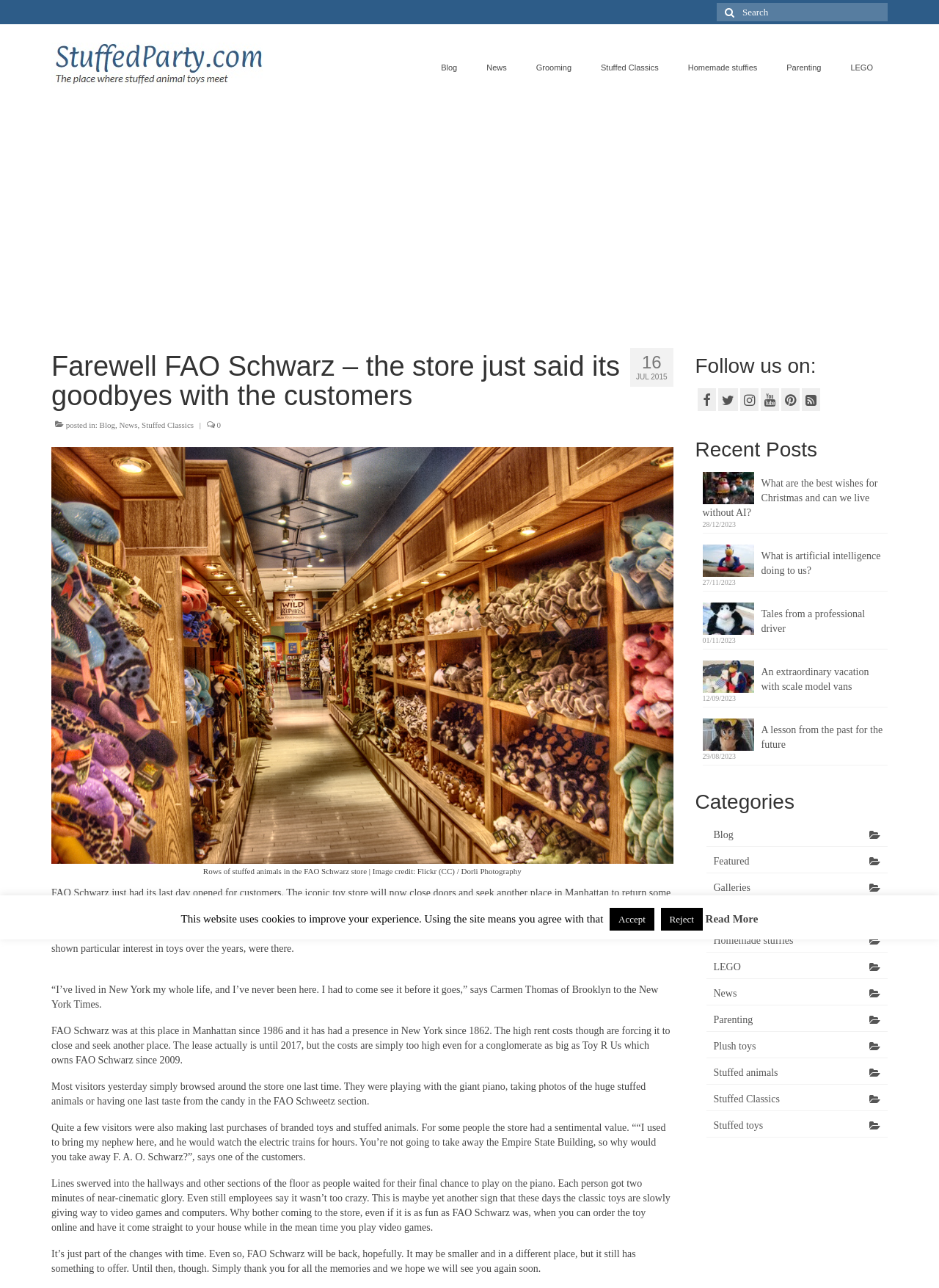How many social media links are there?
Look at the image and construct a detailed response to the question.

In the 'Follow us on:' section, there are six social media links, represented by icons, which are Facebook, Twitter, Instagram, Pinterest, YouTube, and Tumblr.